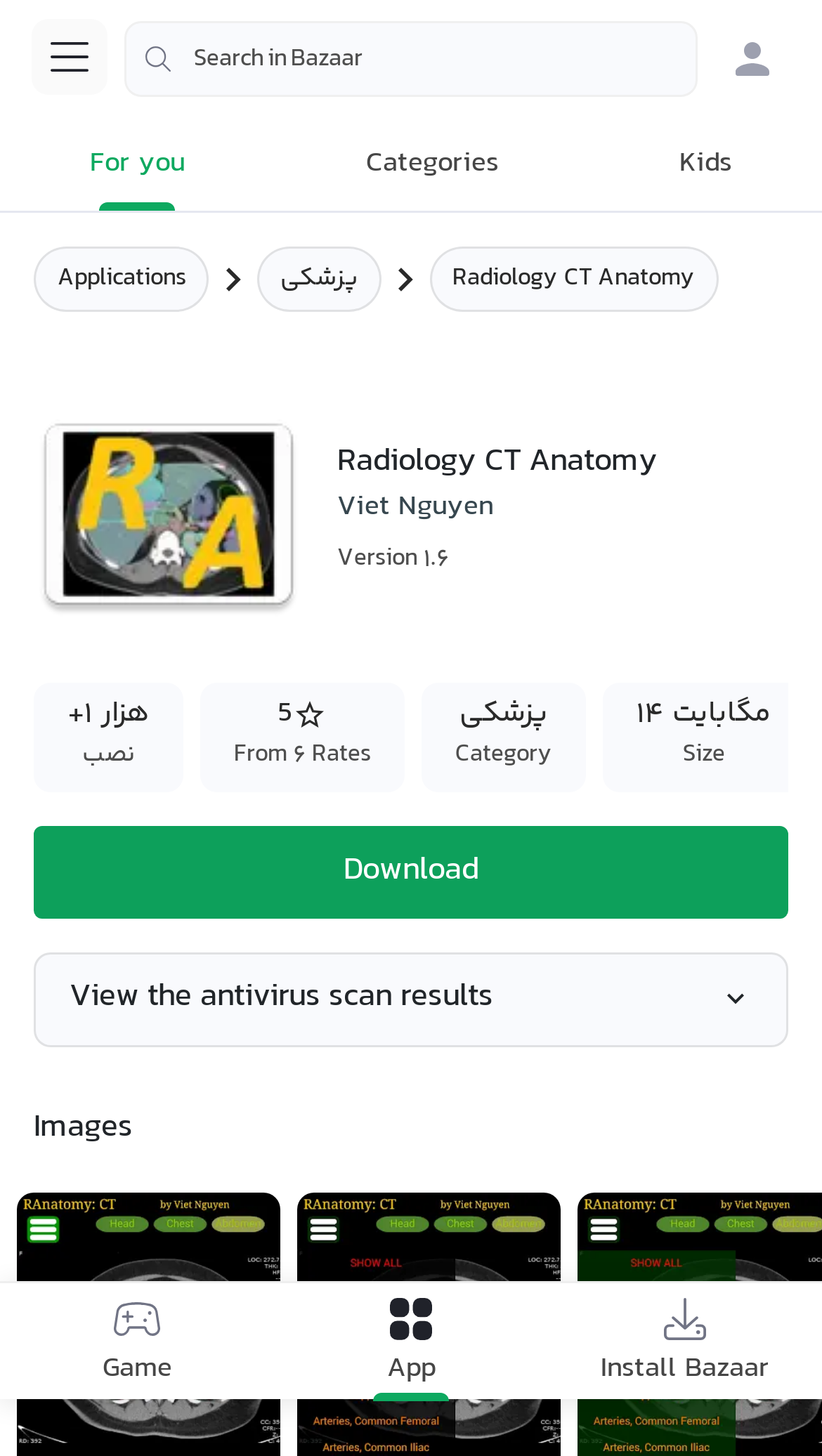Specify the bounding box coordinates for the region that must be clicked to perform the given instruction: "go to home page".

None